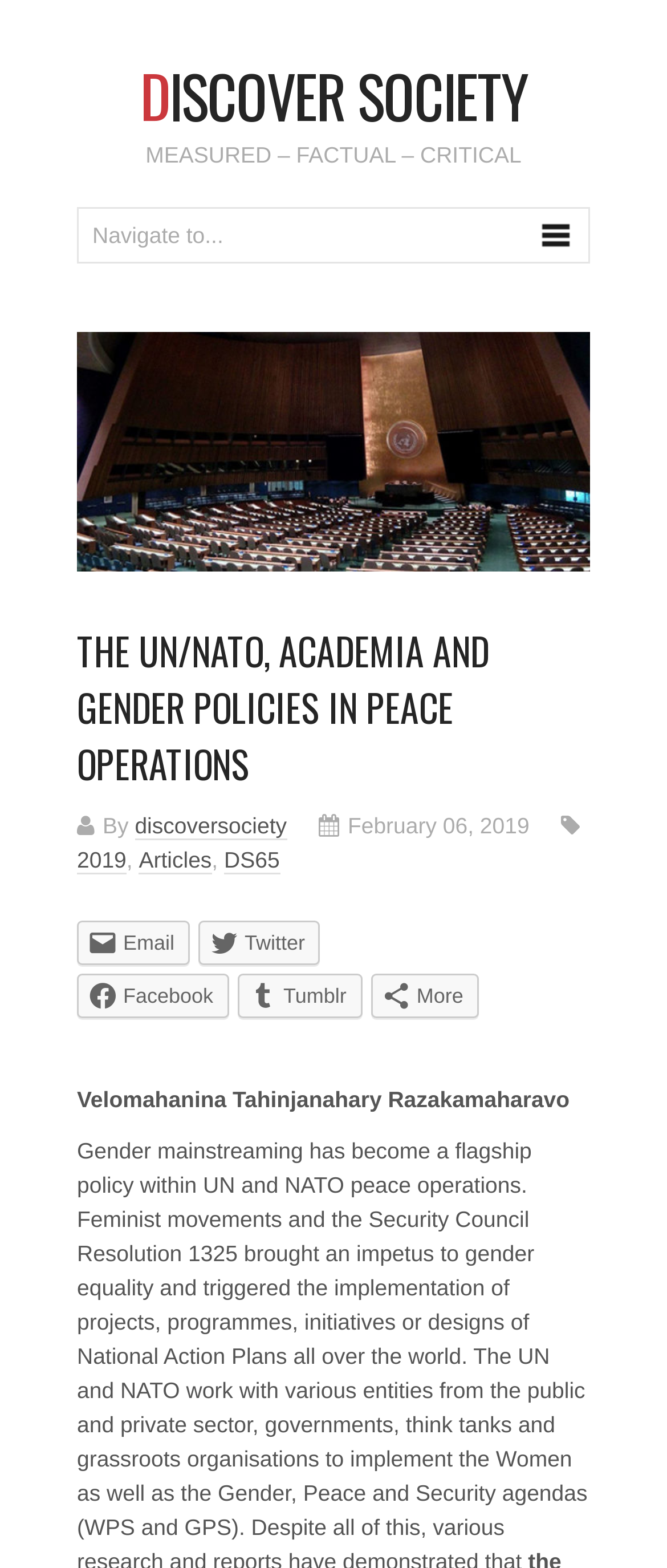What is the title of the article?
Provide an in-depth answer to the question, covering all aspects.

I found the title of the article by looking at the heading element with the text 'THE UN/NATO, ACADEMIA AND GENDER POLICIES IN PEACE OPERATIONS' which is located at the top of the page.